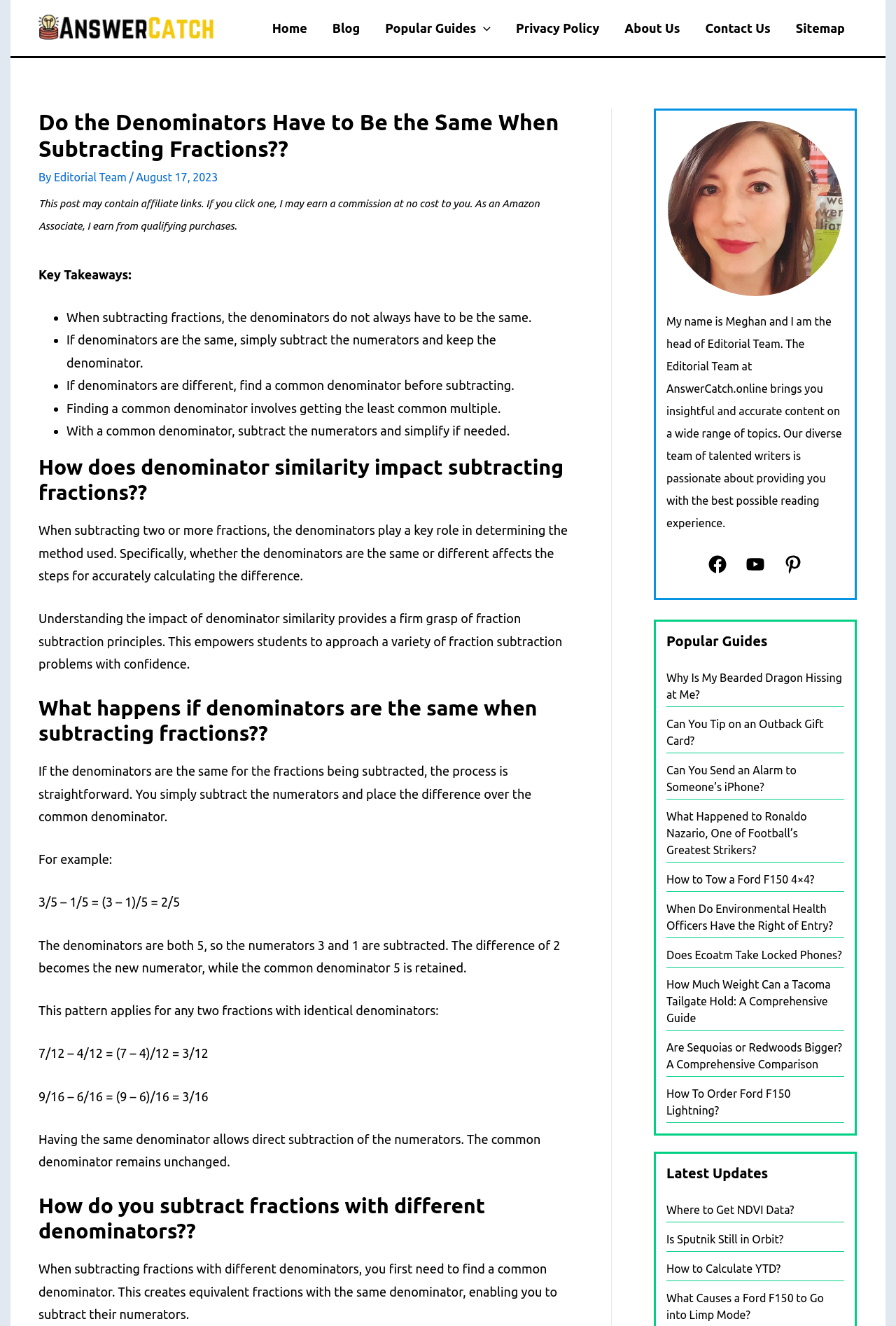What is the topic of the webpage?
Based on the content of the image, thoroughly explain and answer the question.

The webpage is about subtracting fractions, specifically discussing whether the denominators need to be the same when subtracting fractions and how to subtract fractions with different denominators.